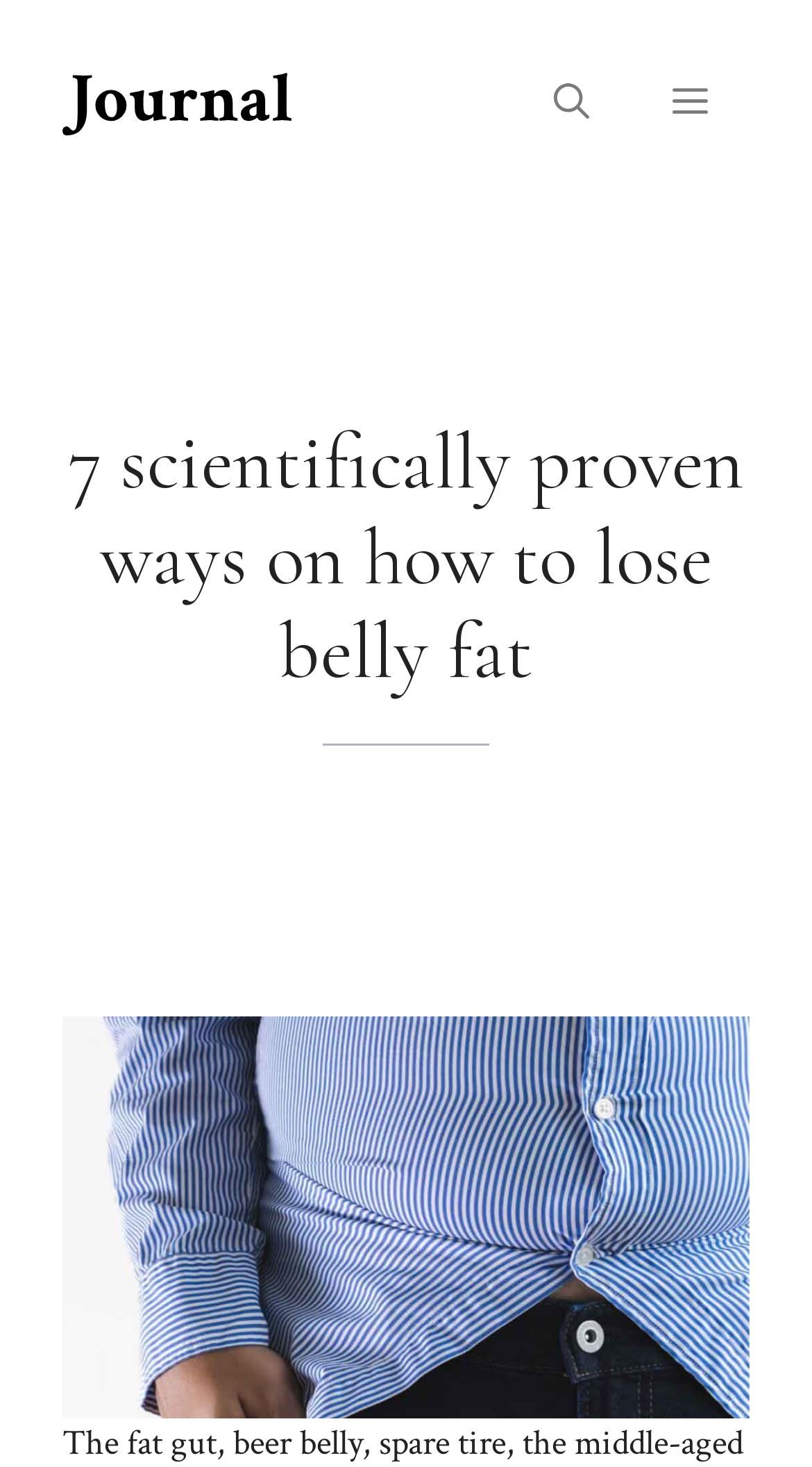Answer the following query concisely with a single word or phrase:
Is the menu button expanded?

False